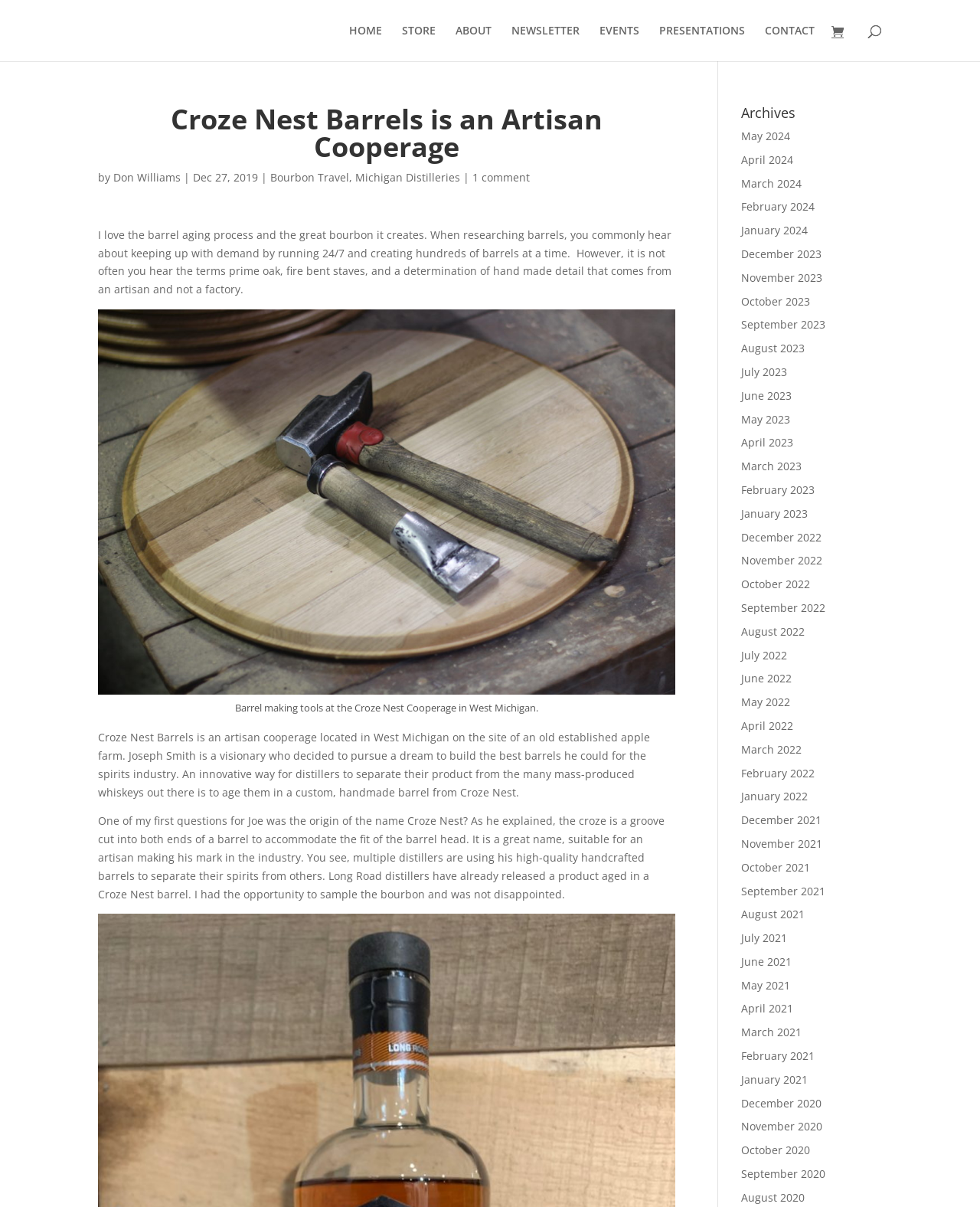Identify the bounding box for the UI element specified in this description: "July 2021". The coordinates must be four float numbers between 0 and 1, formatted as [left, top, right, bottom].

[0.756, 0.771, 0.803, 0.783]